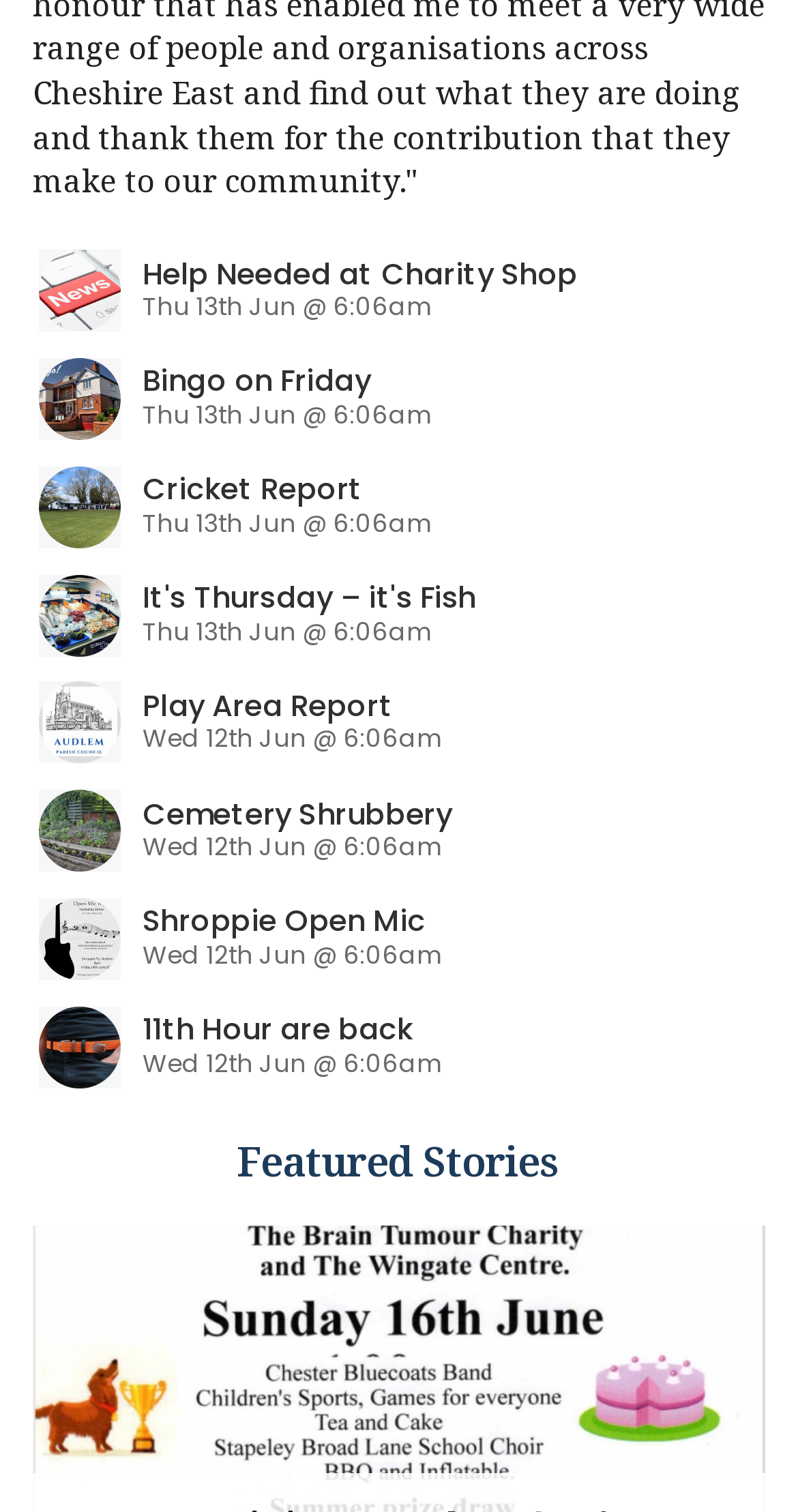What is the date of the news item 'Parish Council Play Area Report'?
Using the visual information, answer the question in a single word or phrase.

Wed 12th Jun